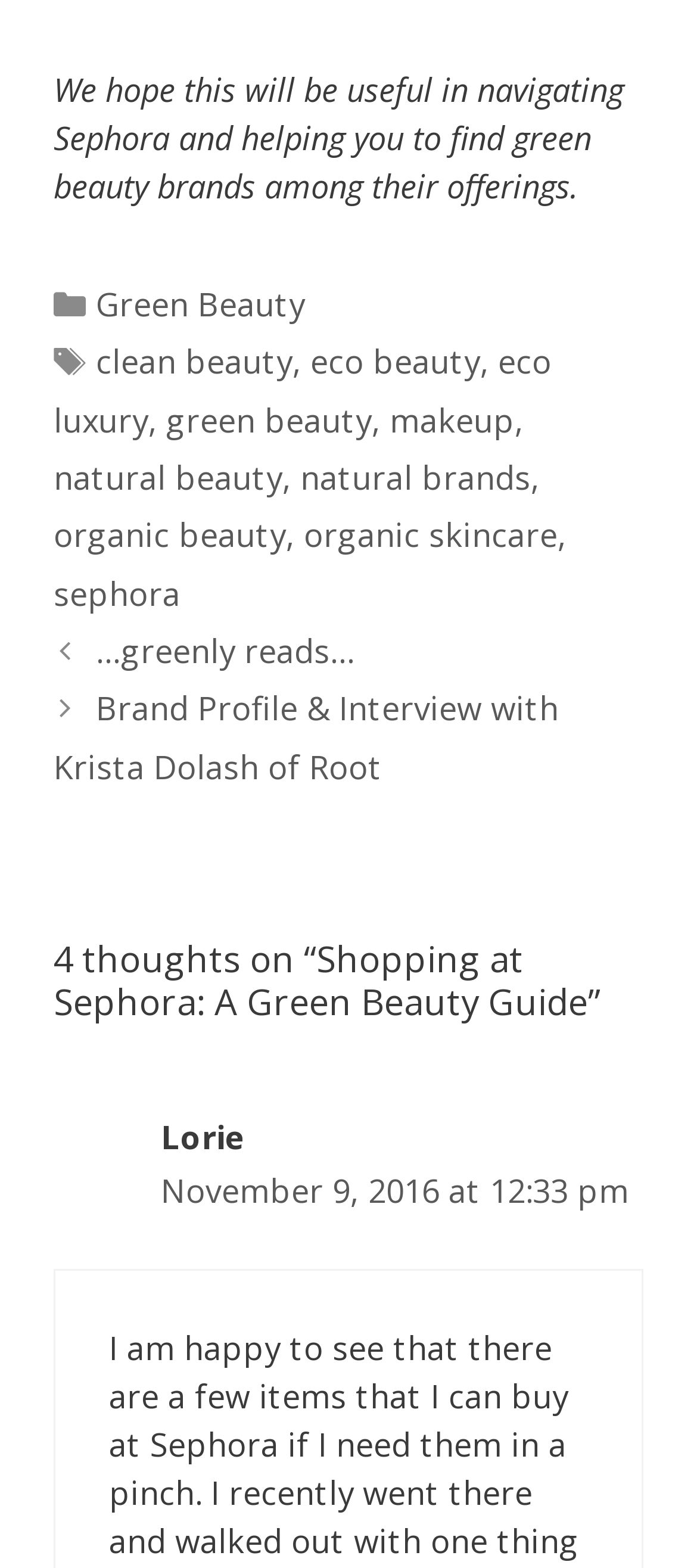Locate the bounding box coordinates of the clickable element to fulfill the following instruction: "Click on the 'clean beauty' tag". Provide the coordinates as four float numbers between 0 and 1 in the format [left, top, right, bottom].

[0.138, 0.217, 0.42, 0.244]